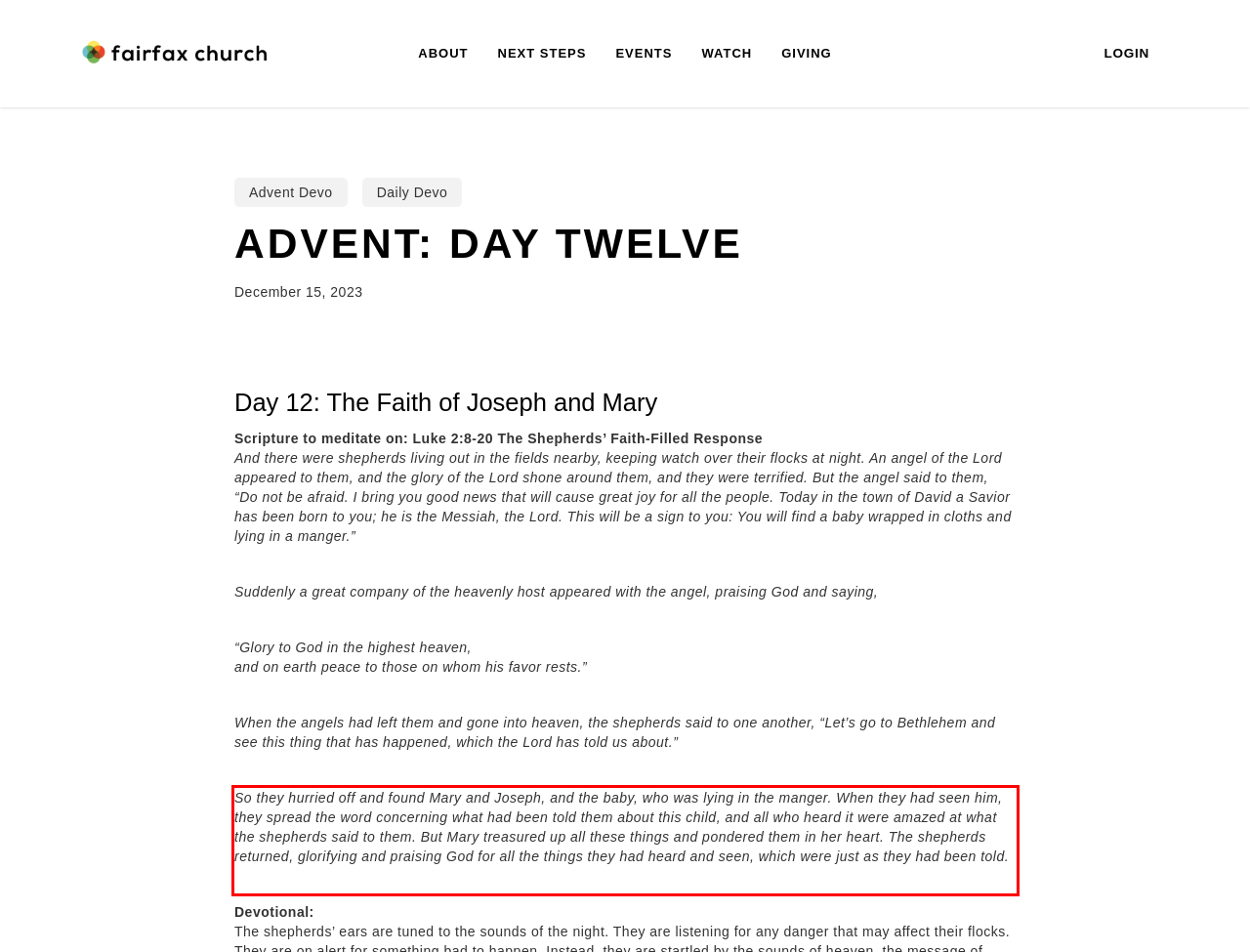Given a screenshot of a webpage, identify the red bounding box and perform OCR to recognize the text within that box.

So they hurried off and found Mary and Joseph, and the baby, who was lying in the manger. When they had seen him, they spread the word concerning what had been told them about this child, and all who heard it were amazed at what the shepherds said to them. But Mary treasured up all these things and pondered them in her heart. The shepherds returned, glorifying and praising God for all the things they had heard and seen, which were just as they had been told.